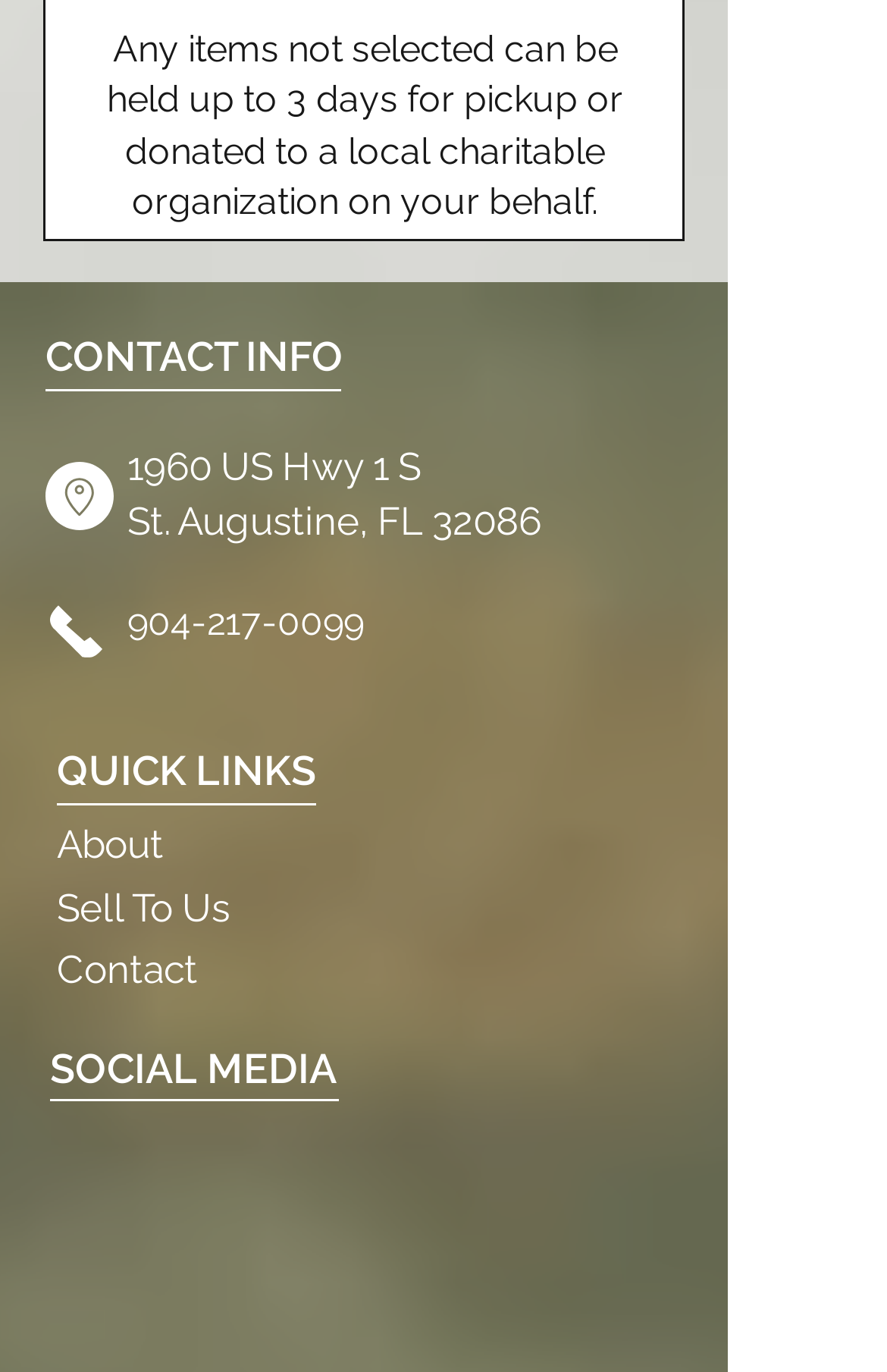From the webpage screenshot, predict the bounding box coordinates (top-left x, top-left y, bottom-right x, bottom-right y) for the UI element described here: Sell To Us

[0.064, 0.645, 0.259, 0.678]